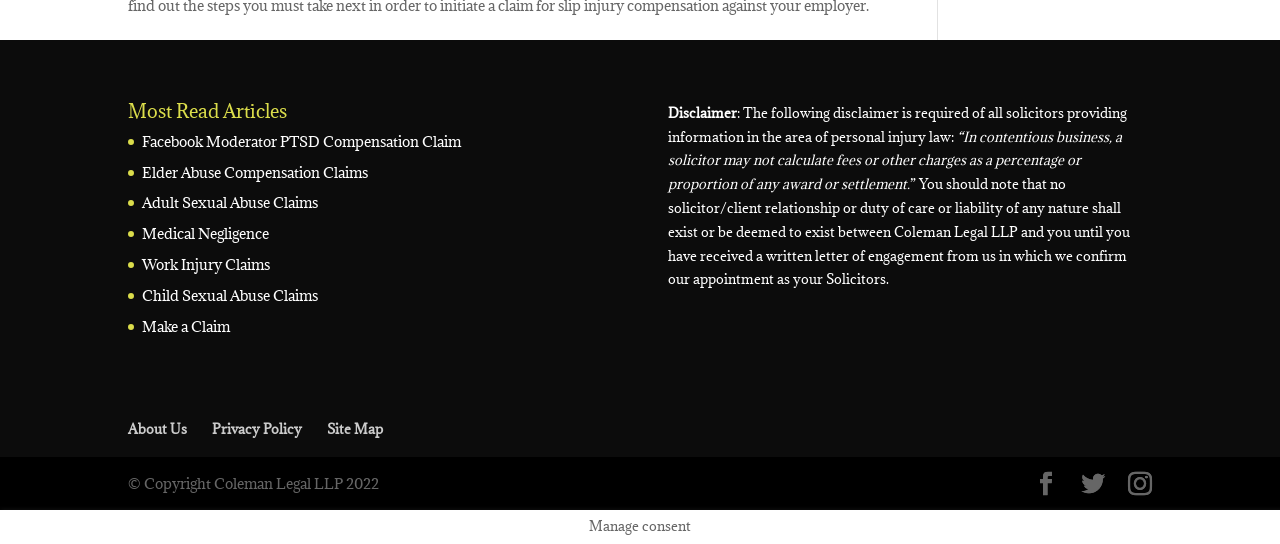Could you determine the bounding box coordinates of the clickable element to complete the instruction: "Learn about Medical Negligence"? Provide the coordinates as four float numbers between 0 and 1, i.e., [left, top, right, bottom].

[0.111, 0.412, 0.21, 0.447]